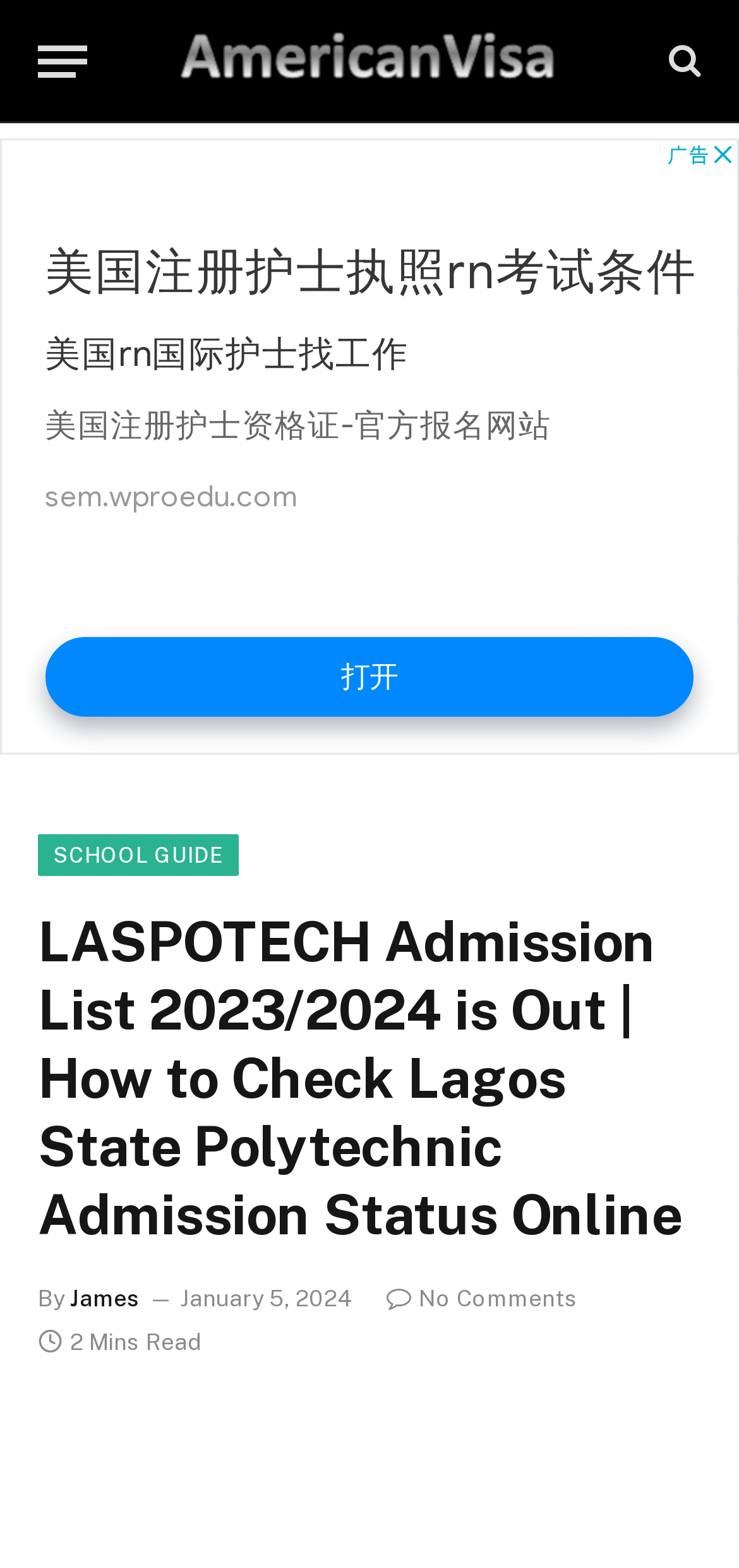Who is the author of the article?
Please provide a full and detailed response to the question.

I found the answer by looking at the section below the main heading, where it says 'By James'. This indicates that James is the author of the article.